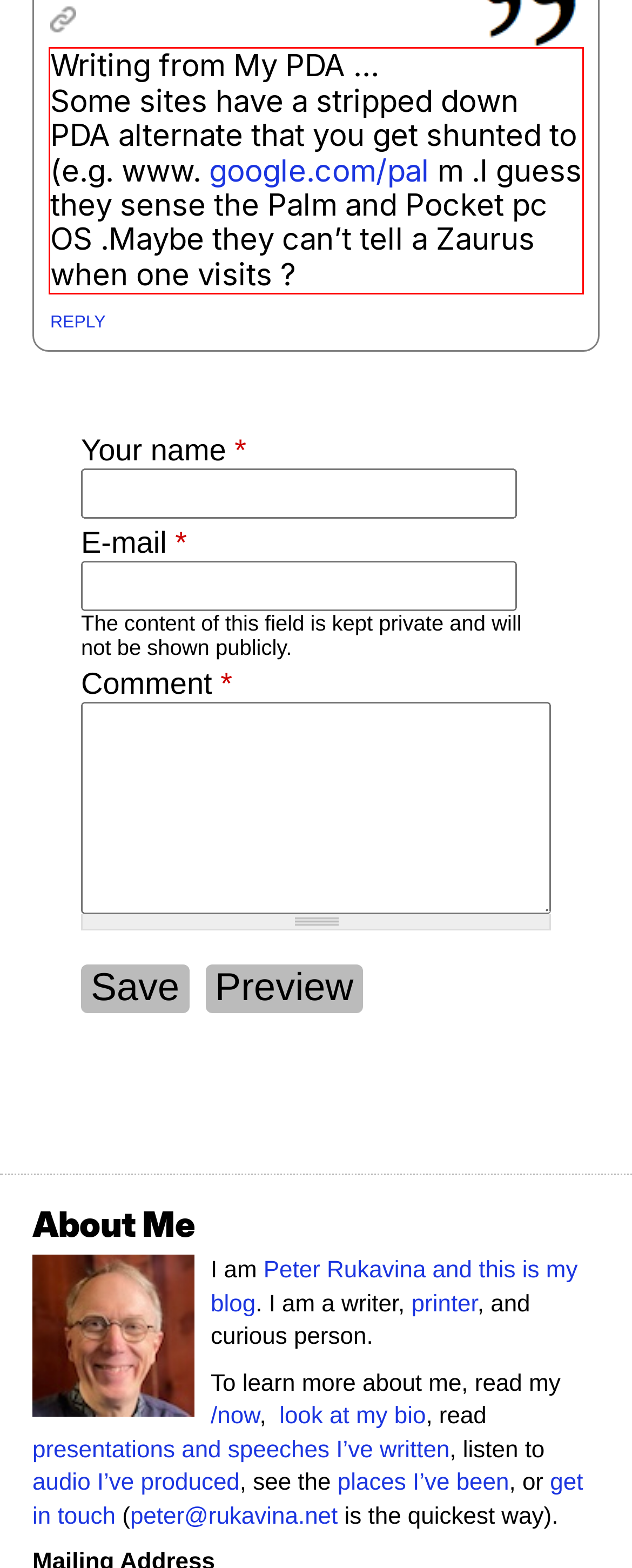Analyze the screenshot of the webpage and extract the text from the UI element that is inside the red bounding box.

Writing from My PDA … Some sites have a stripped down PDA alternate that you get shunted to (e.g. www. google.com/pal m .I guess they sense the Palm and Pocket pc OS .Maybe they can’t tell a Zaurus when one visits ?